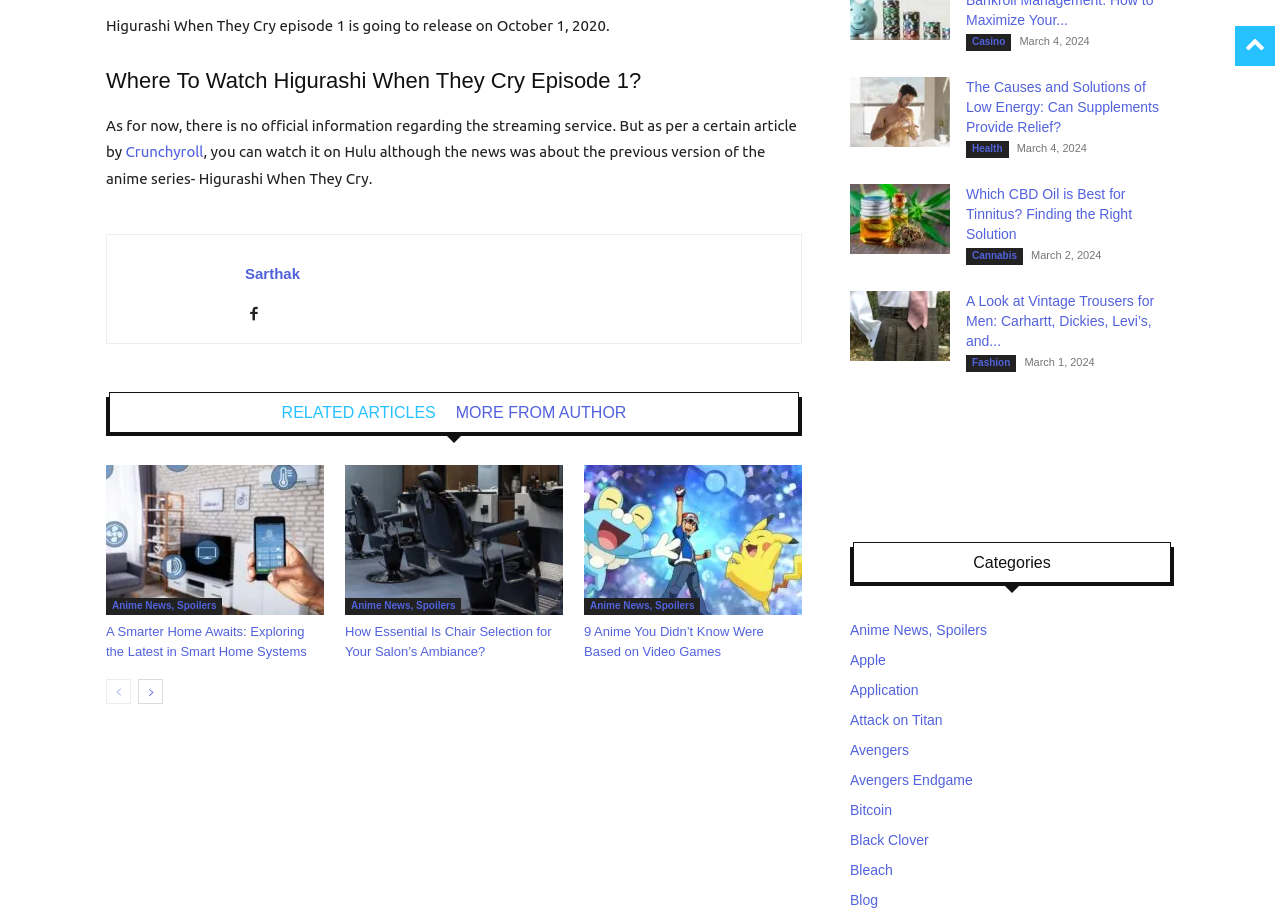Could you locate the bounding box coordinates for the section that should be clicked to accomplish this task: "Read 'Where To Watch Higurashi When They Cry Episode 1?'".

[0.083, 0.072, 0.627, 0.105]